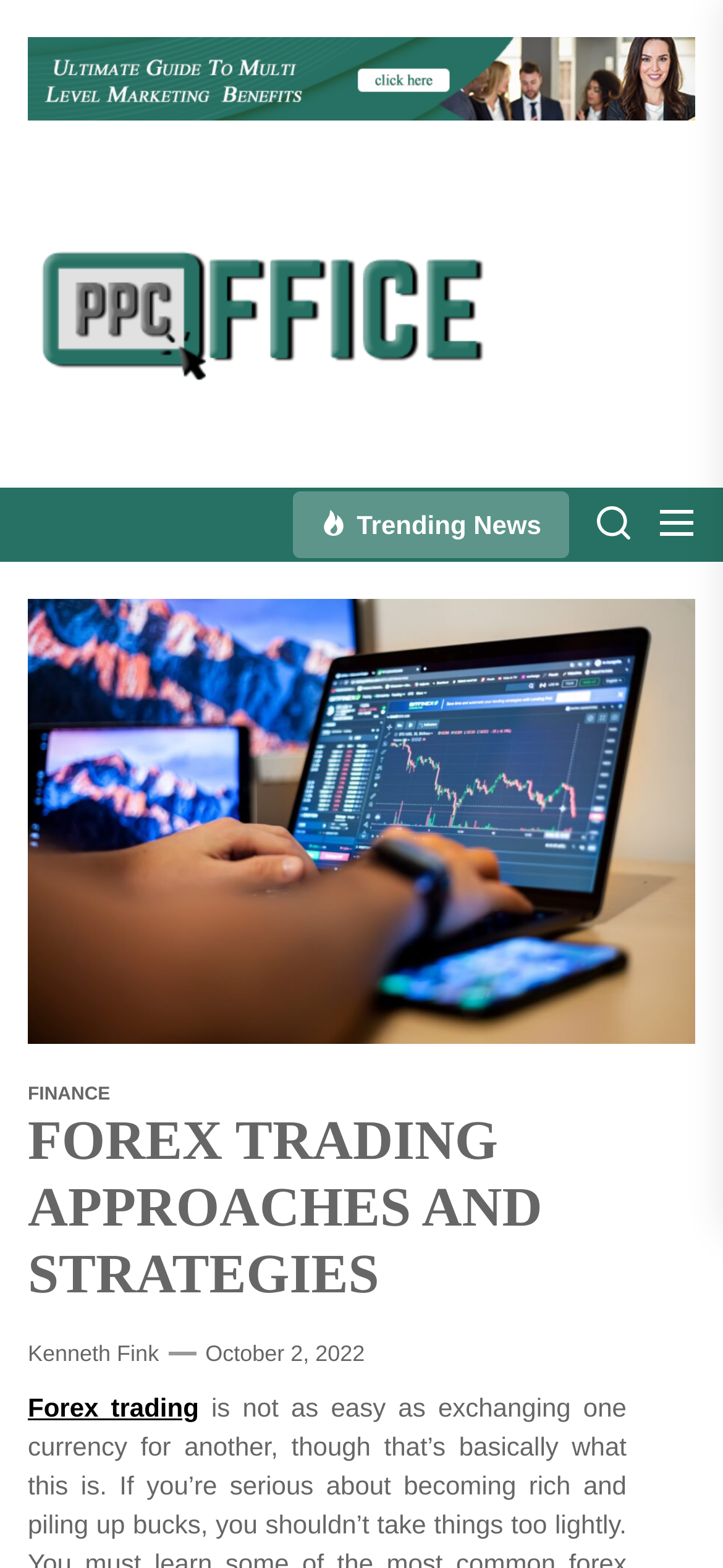Provide an in-depth caption for the elements present on the webpage.

The webpage is about FOREX TRADING APPROACHES AND STRATEGIES, with a prominent header image at the top left corner, spanning almost the entire width of the page. Below the header image, there is a link to "PPC Office" on the left side, accompanied by an image of the same name.

On the right side of the page, there are three buttons in a row, with the first one labeled "Trending News" and the other two being blank. Below these buttons, there is a header section that takes up the full width of the page, containing a link to "FINANCE" on the left side and a heading that matches the title of the webpage, "FOREX TRADING APPROACHES AND STRATEGIES".

Under the header section, there are three links in a row, with the first one being "Kenneth Fink", the second one being a date "October 2, 2022", and the third one being "Forex trading". The date link also contains a time element.